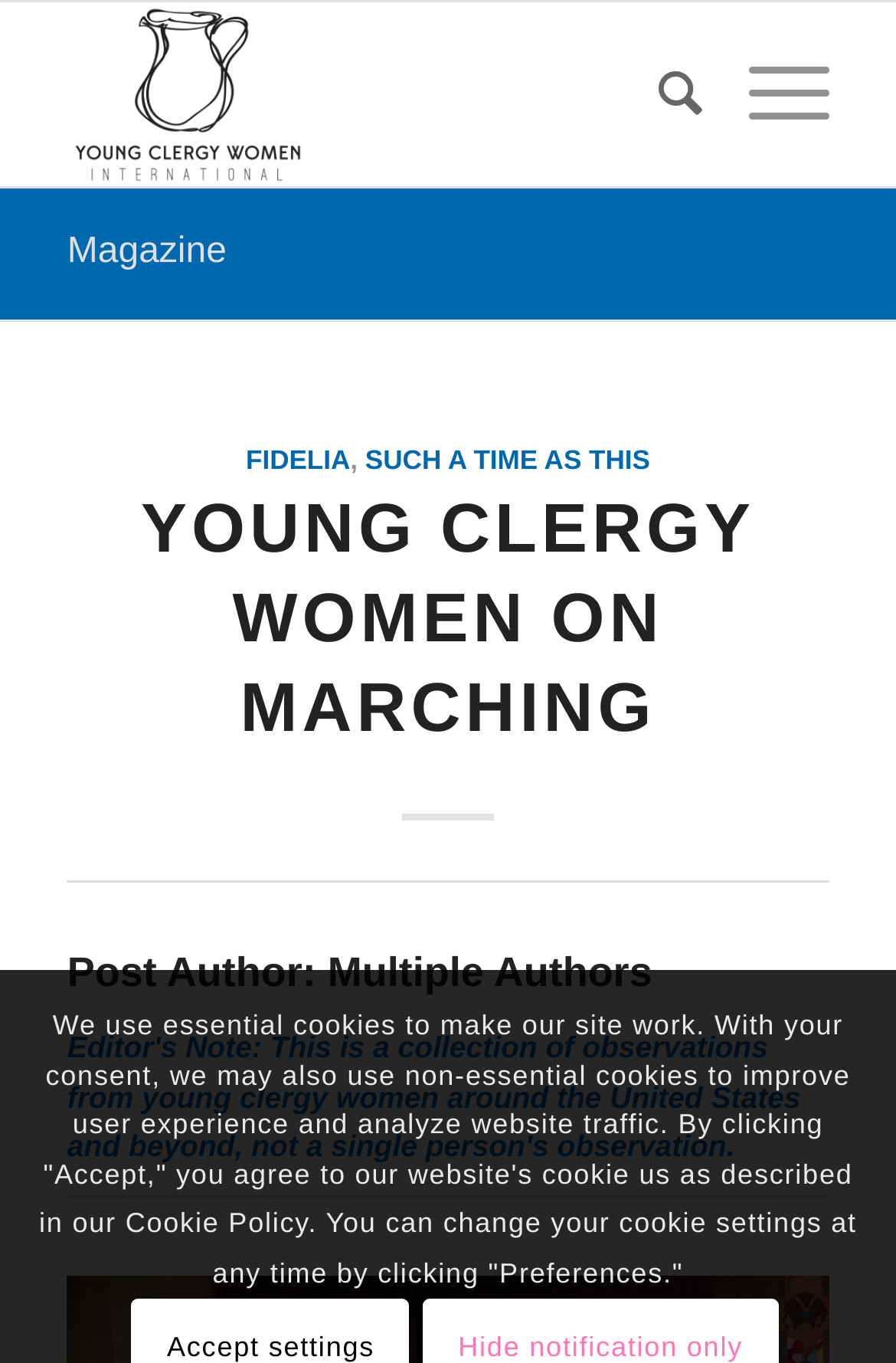Use one word or a short phrase to answer the question provided: 
What is the title of the article?

YOUNG CLERGY WOMEN ON MARCHING